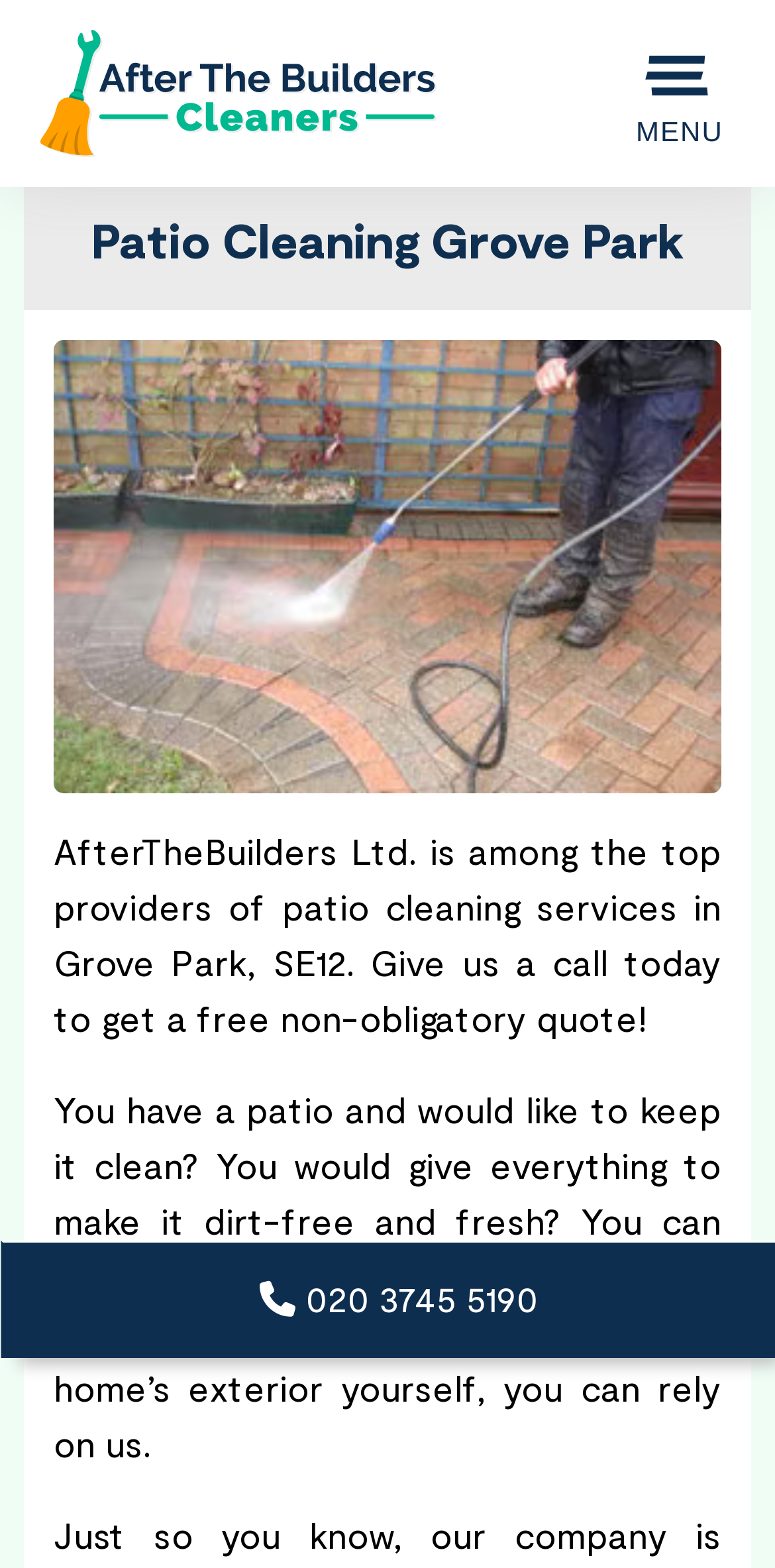Identify the bounding box for the UI element specified in this description: "About". The coordinates must be four float numbers between 0 and 1, formatted as [left, top, right, bottom].

None